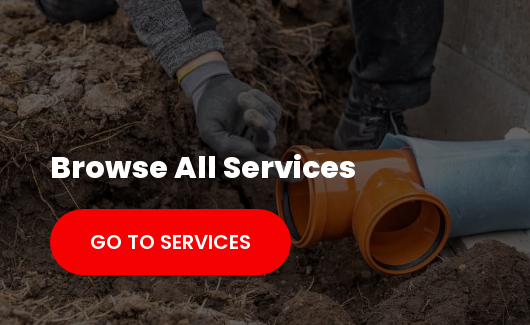Convey all the details present in the image.

The image showcases a close-up view of a construction worker's hands, equipped with gloves, as they install a modern PVC sewer pipe on a construction site. The surrounding environment is earthy, with loose soil visible, indicating an active plumbing installation process. The composition emphasizes the precision and care involved in laying down piping for waste management. Accompanying the image are bold prompts inviting viewers to "Browse All Services" and "GO TO SERVICES," highlighting the company's commitment to providing comprehensive plumbing solutions. This visual representation underscores the expertise of the Long Island Sewer and Water Main company in infrastructure projects.